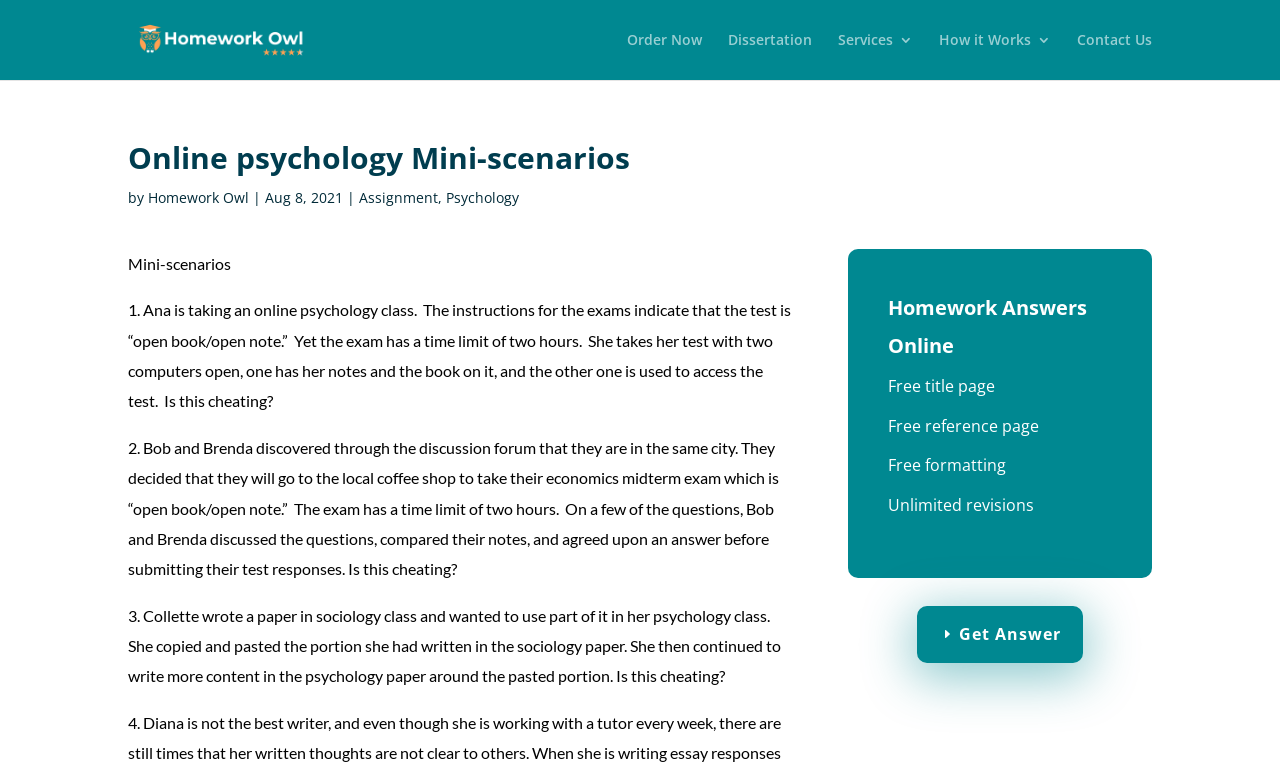What is the primary heading on this webpage?

Online psychology Mini-scenarios